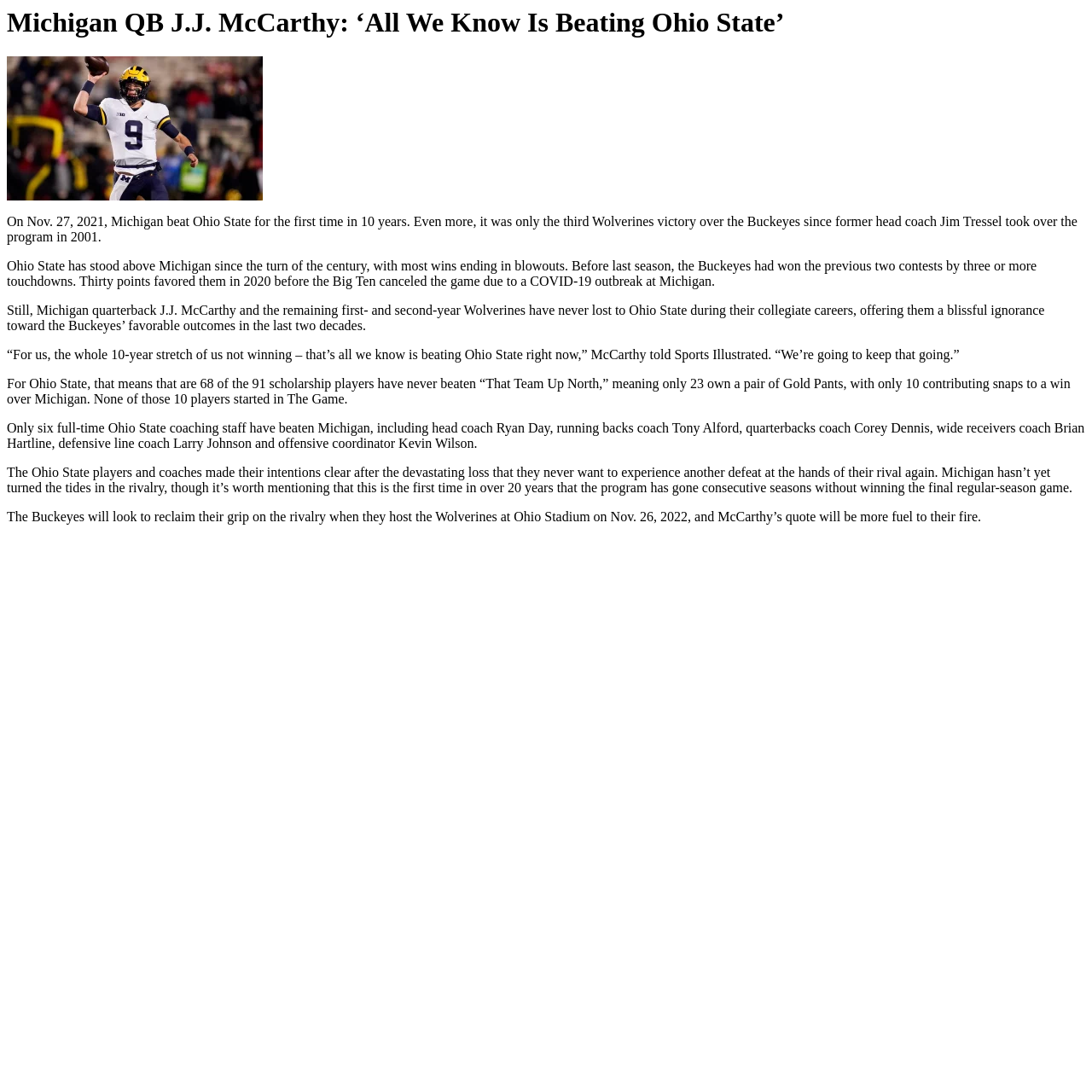How many Ohio State players have never beaten Michigan?
Your answer should be a single word or phrase derived from the screenshot.

68